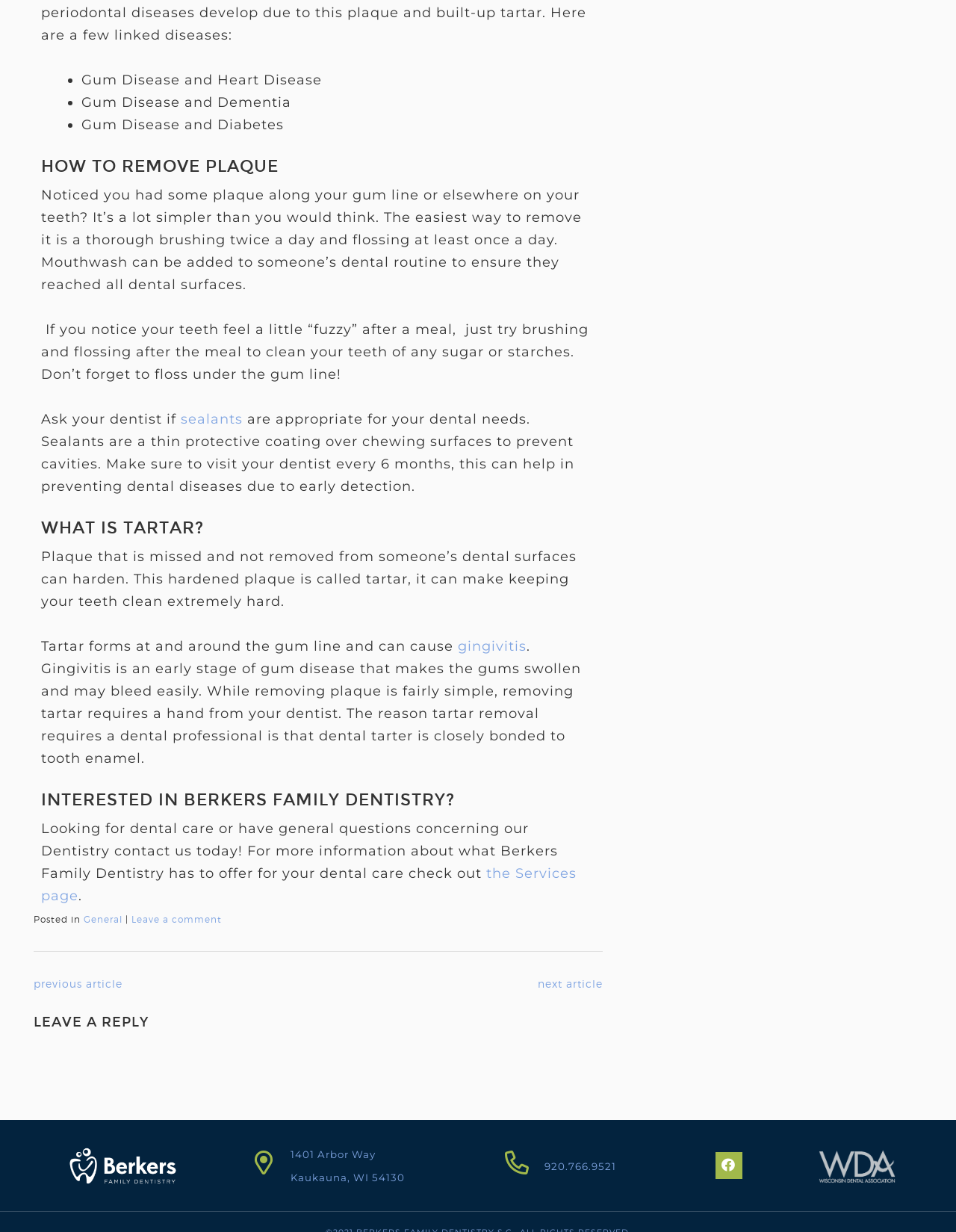Respond with a single word or short phrase to the following question: 
What is tartar?

Hardened plaque